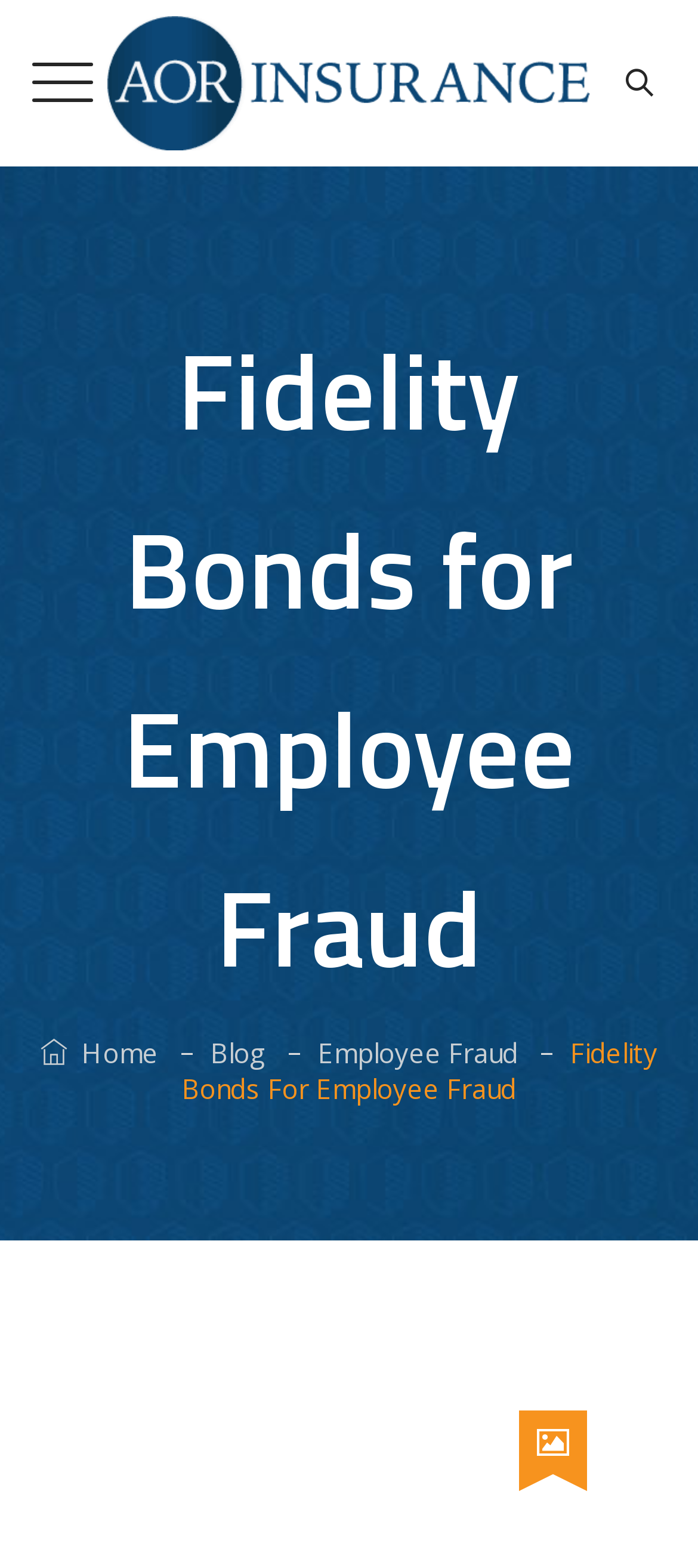Determine the main heading of the webpage and generate its text.

Fidelity Bonds for Employee Fraud